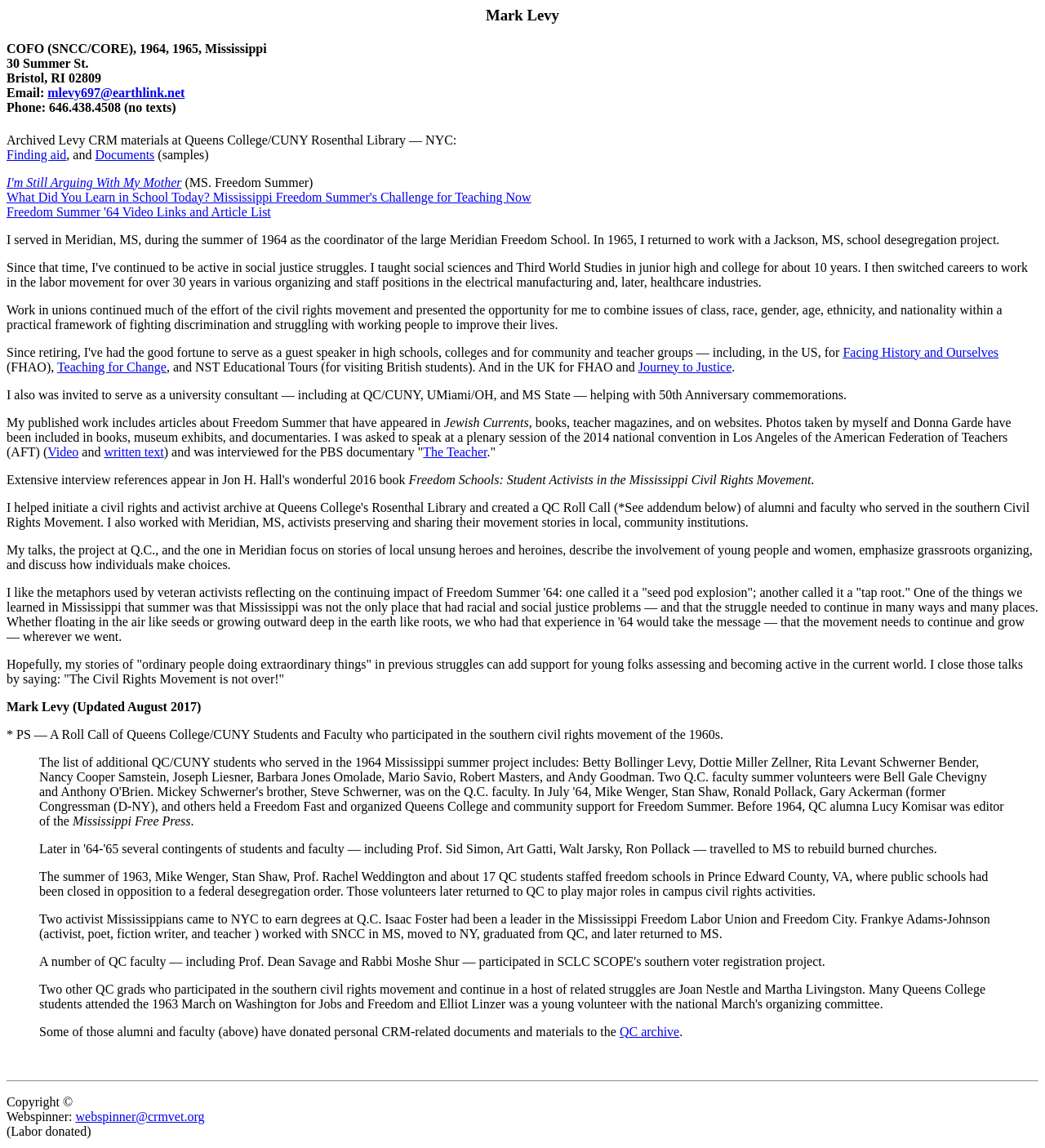Pinpoint the bounding box coordinates for the area that should be clicked to perform the following instruction: "Visit the archived Levy CRM materials at Queens College/CUNY Rosenthal Library".

[0.006, 0.116, 0.437, 0.128]